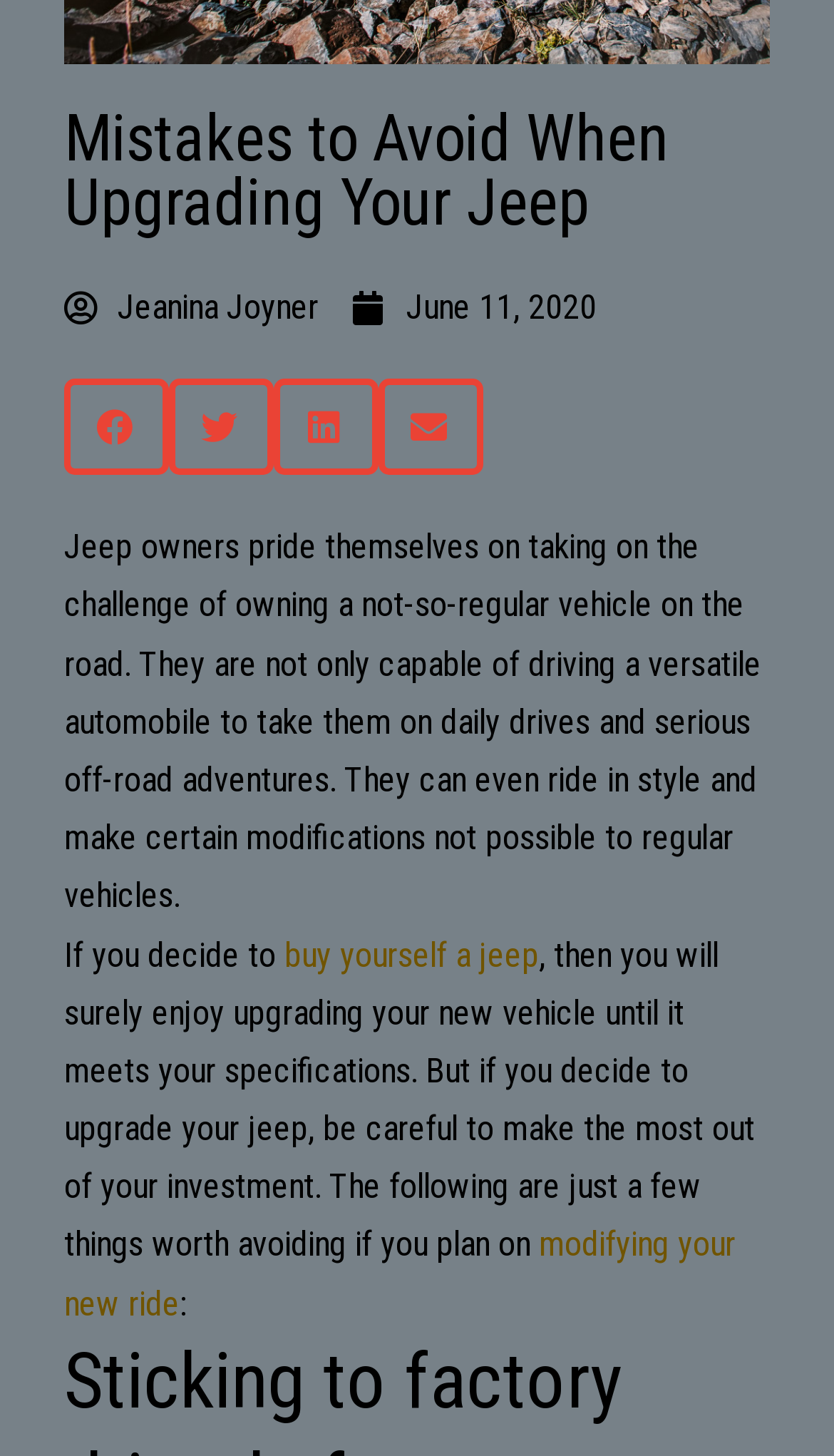Given the element description, predict the bounding box coordinates in the format (top-left x, top-left y, bottom-right x, bottom-right y). Make sure all values are between 0 and 1. Here is the element description: aria-label="Share on email"

[0.454, 0.26, 0.579, 0.326]